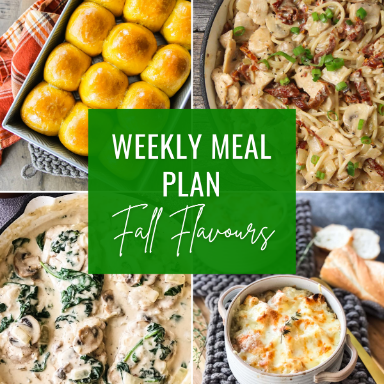How many dishes are featured in the image?
Based on the visual information, provide a detailed and comprehensive answer.

The image features a collage of four dishes: golden, fluffy rolls in the top left corner, a creamy pasta dish with sautéed ingredients in the top right, a hearty spinach and mushroom casserole in the bottom left, and a rich, cheesy pasta bake in the bottom right.